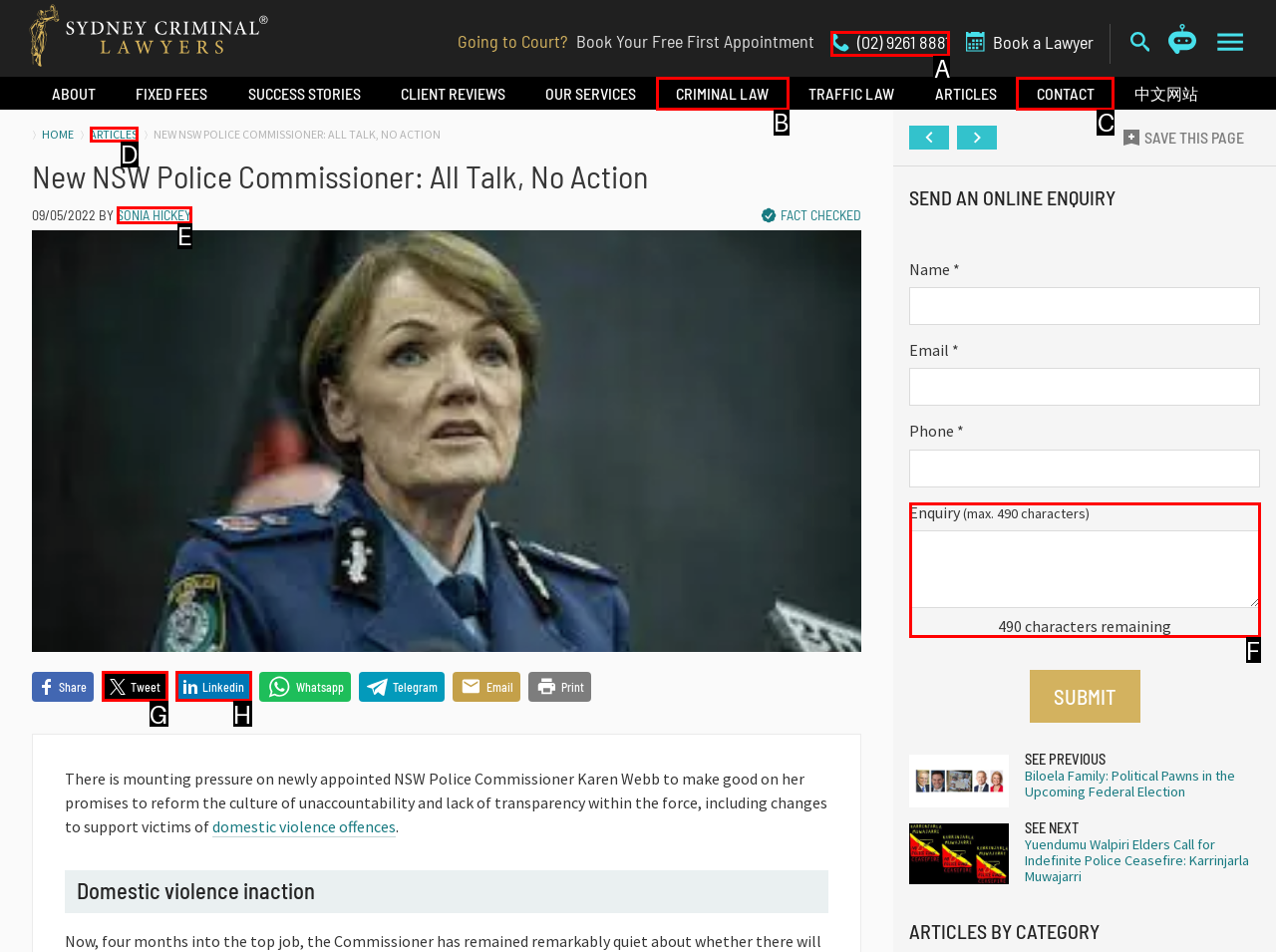Select the letter of the HTML element that best fits the description: (02) 9261 8881
Answer with the corresponding letter from the provided choices.

A